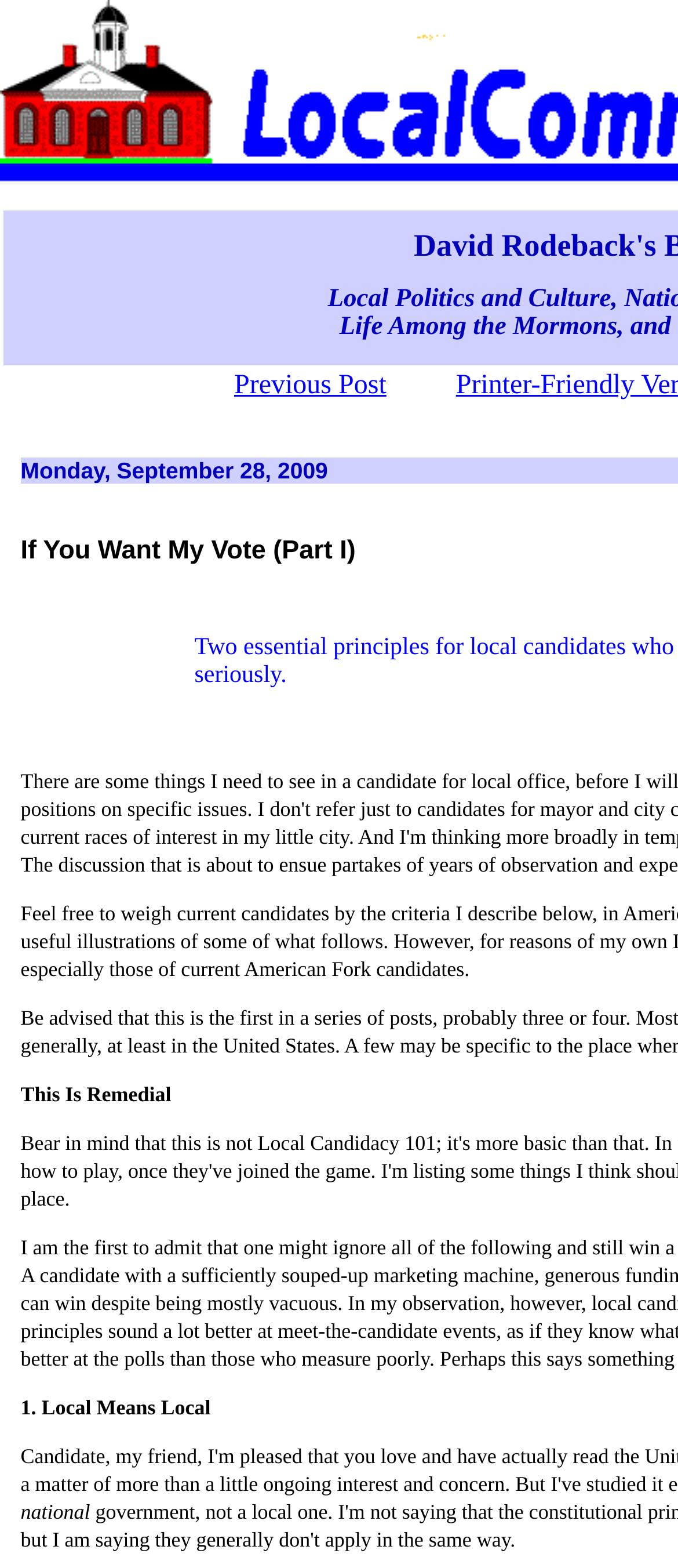How many links are there on the webpage?
Answer the question using a single word or phrase, according to the image.

1